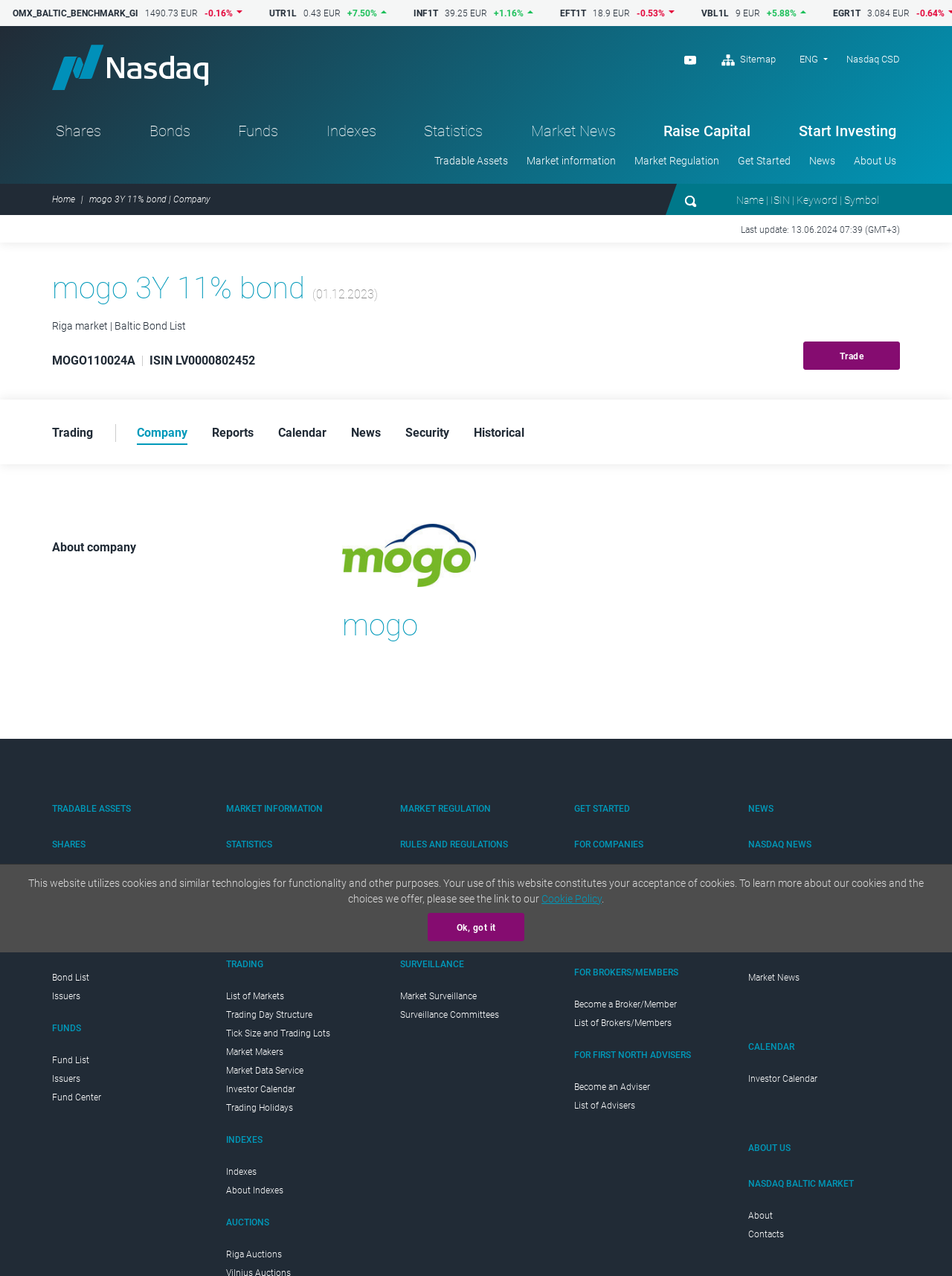Craft a detailed narrative of the webpage's structure and content.

The webpage appears to be a company profile page for "mogo 3Y 11% bond" on the Nasdaq Baltic platform. At the top of the page, there is a header section with links to various sections of the website, including "Shares", "Bonds", "Funds", "Indexes", "Statistics", "Market News", and "Raise Capital". Below the header, there is a search bar and a button to switch the language to English.

The main content of the page is divided into several sections. The first section displays the company's name, ISIN, and keyword, along with a logo image. Below this, there is a section showing the bond's details, including its last update time, Riga market, and Baltic Bond List.

The next section is a table with several columns, displaying various metrics such as the bond's price, change, and yield. There are also links to trade, company reports, and news.

On the right side of the page, there is a section with links to related information, including "About company", "Security", "Historical", and "Calendar". Below this, there is a section with headings for "Tradable Assets", "Shares", "Bonds", and "Funds", each with links to relevant lists and information.

At the bottom of the page, there are links to "Sitemap", "Nasdaq CSD", and social media platforms, including YouTube.